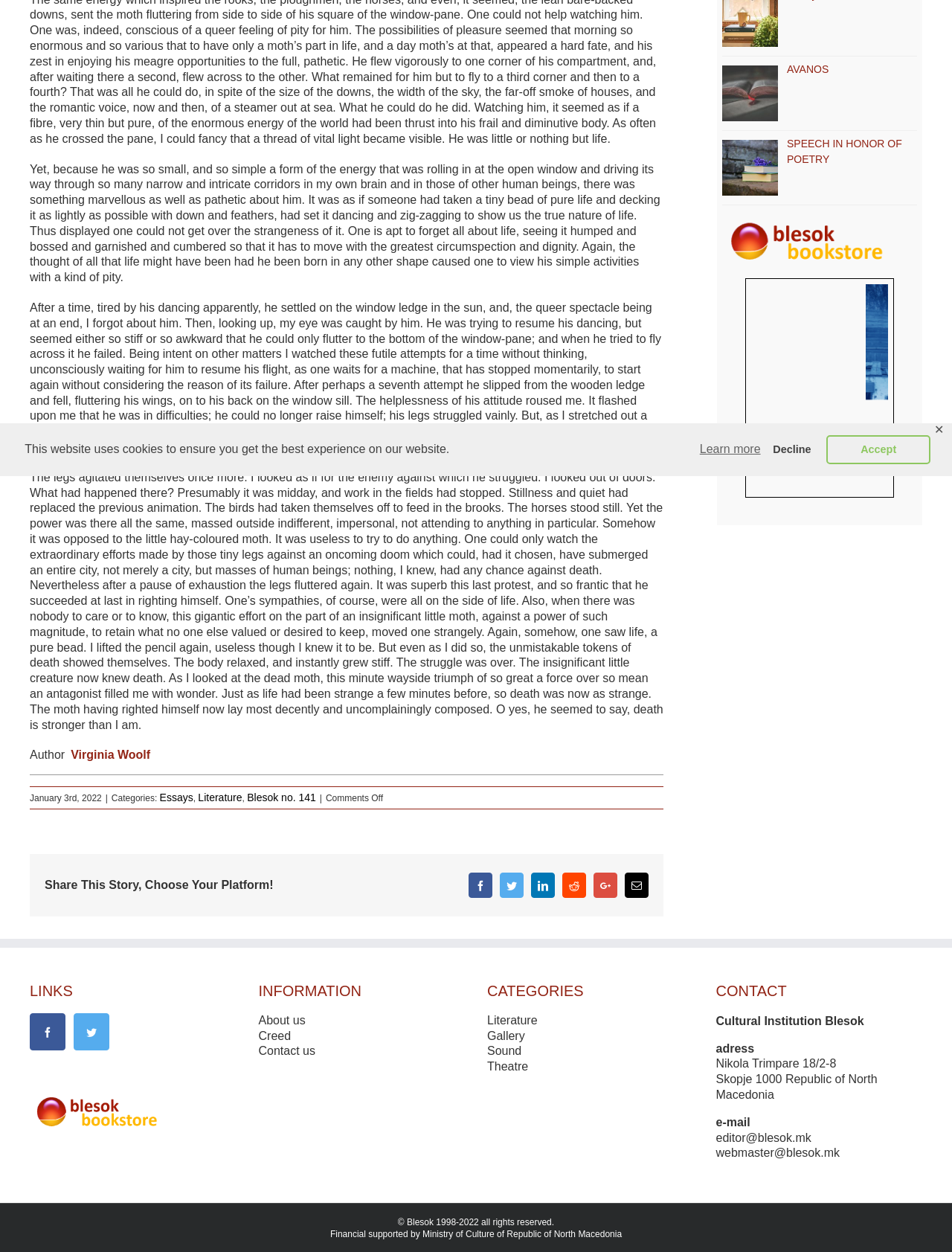Based on the element description "Blesok no. 141", predict the bounding box coordinates of the UI element.

[0.26, 0.632, 0.332, 0.642]